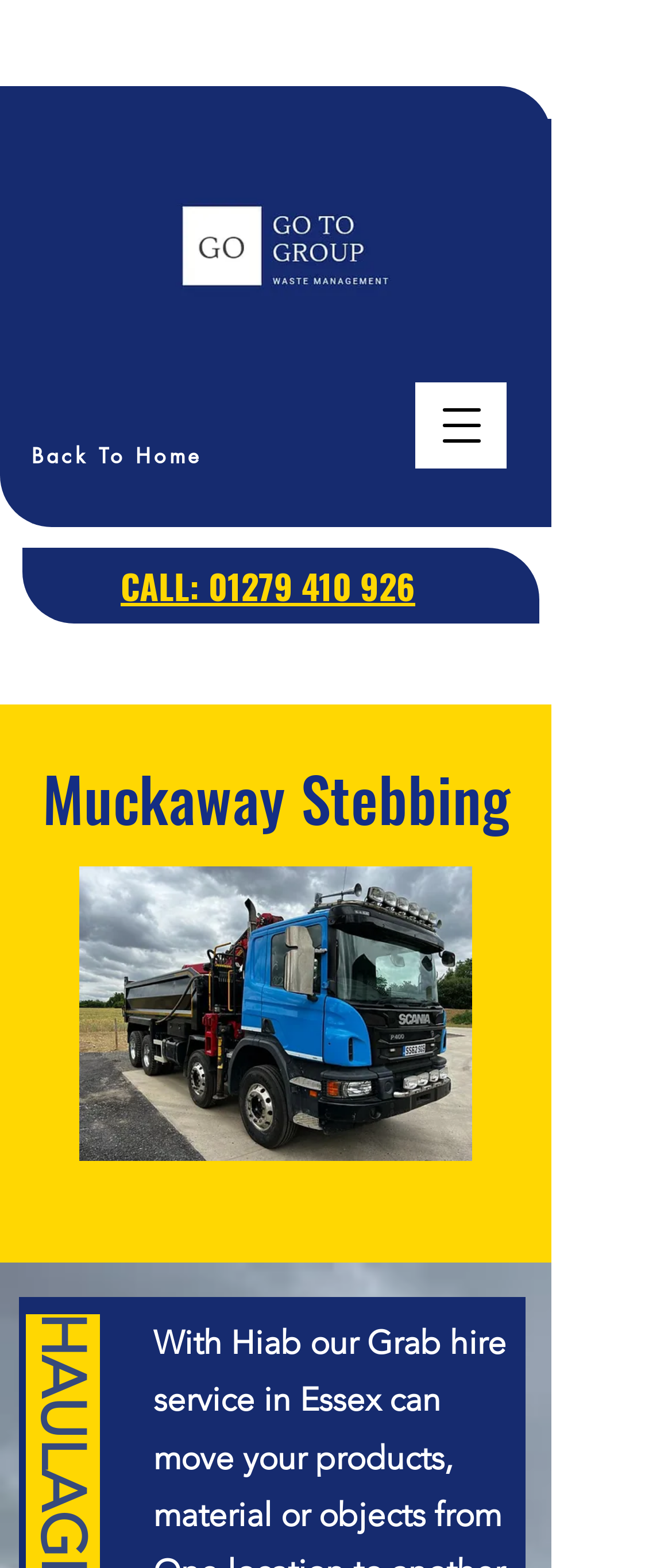What is the phone number to call? From the image, respond with a single word or brief phrase.

01279 410 926